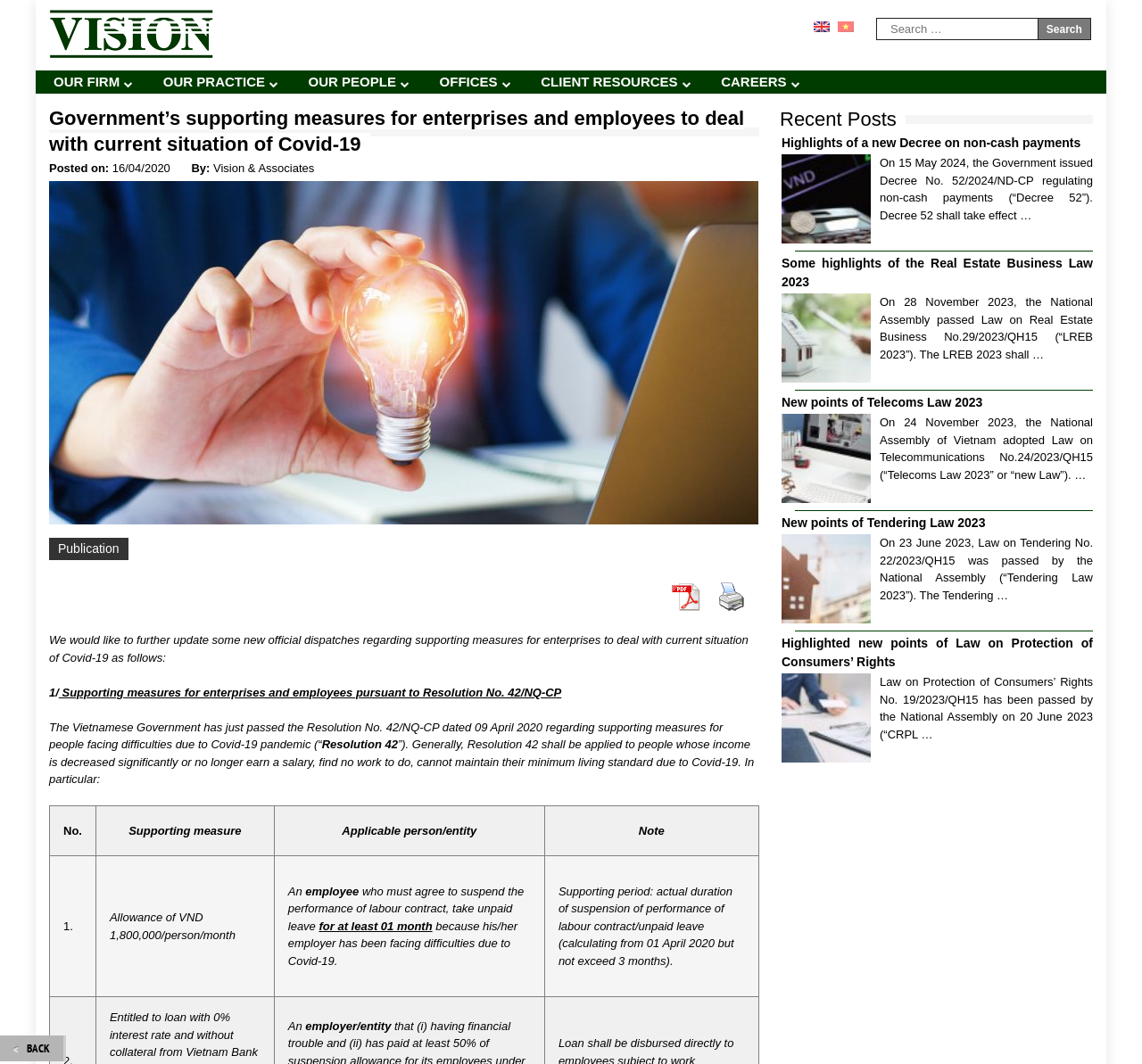What is the language of the webpage?
Using the image as a reference, deliver a detailed and thorough answer to the question.

The language of the webpage can be inferred from the text content, which is written in English. Additionally, there are links to switch to other languages, such as Vietnamese, at the top-right corner of the webpage.